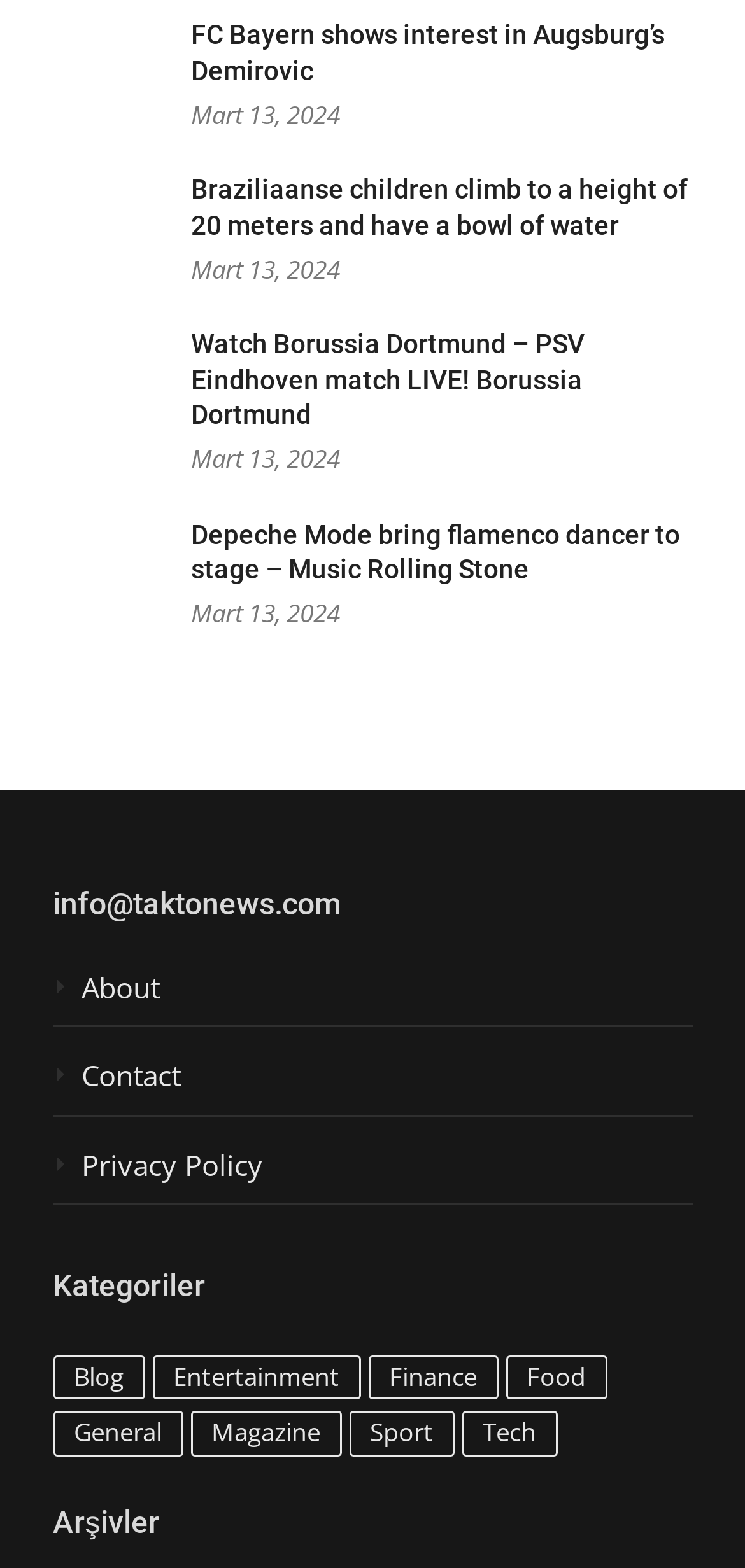Can you show the bounding box coordinates of the region to click on to complete the task described in the instruction: "Learn more about Depeche Mode"?

[0.256, 0.331, 0.913, 0.373]